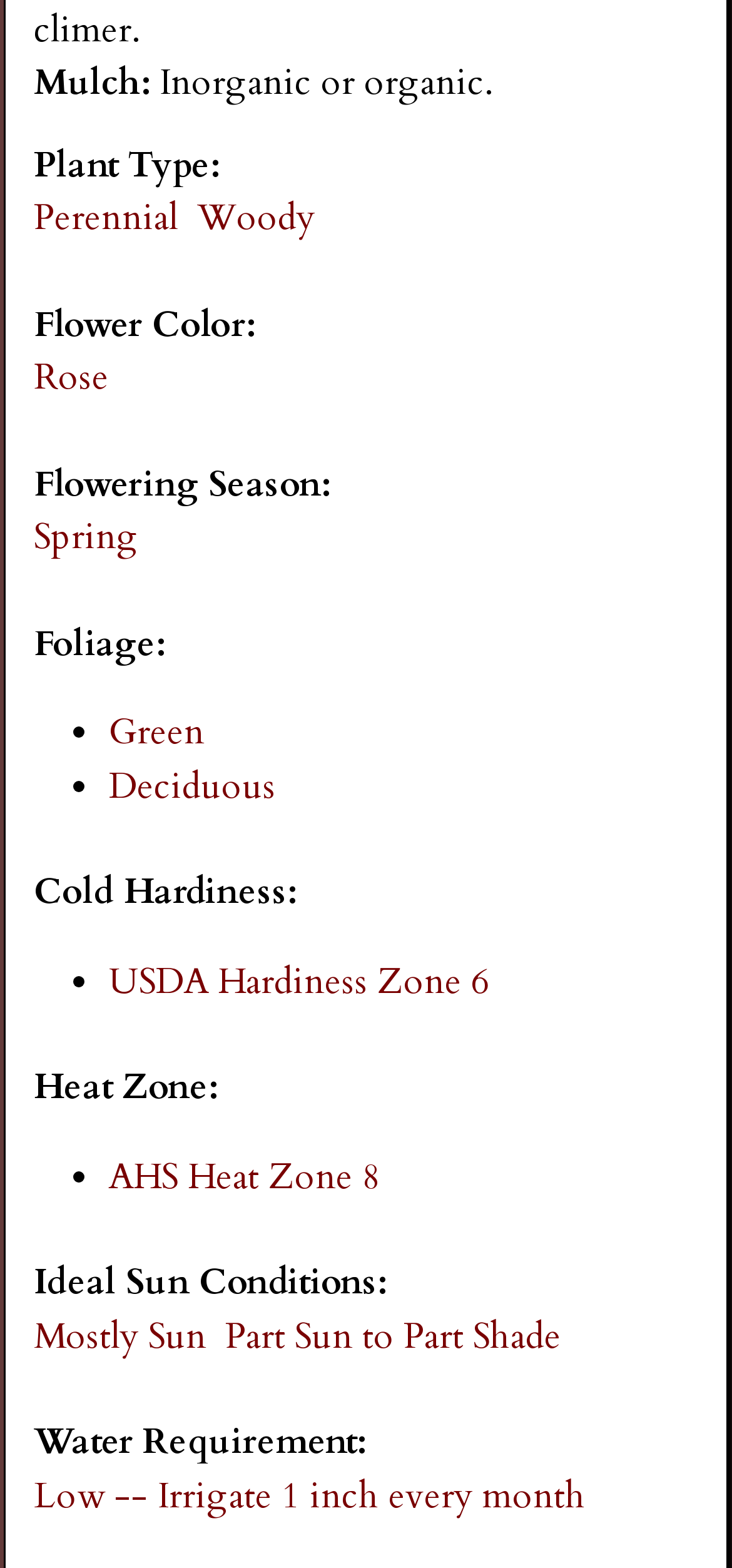Determine the bounding box coordinates for the region that must be clicked to execute the following instruction: "Click the Flinders University Logo".

None